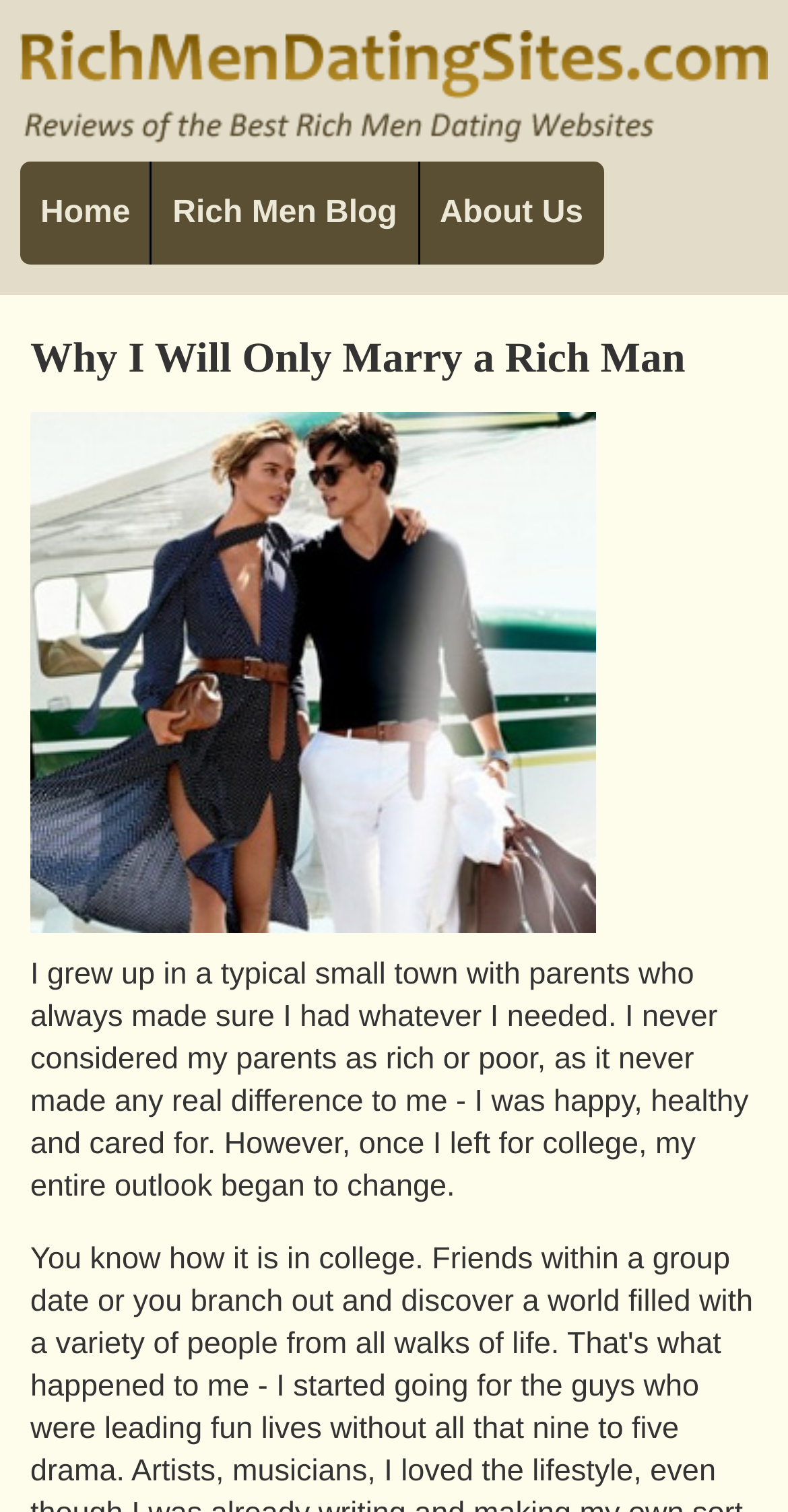How many links are in the top navigation bar?
Using the visual information from the image, give a one-word or short-phrase answer.

3